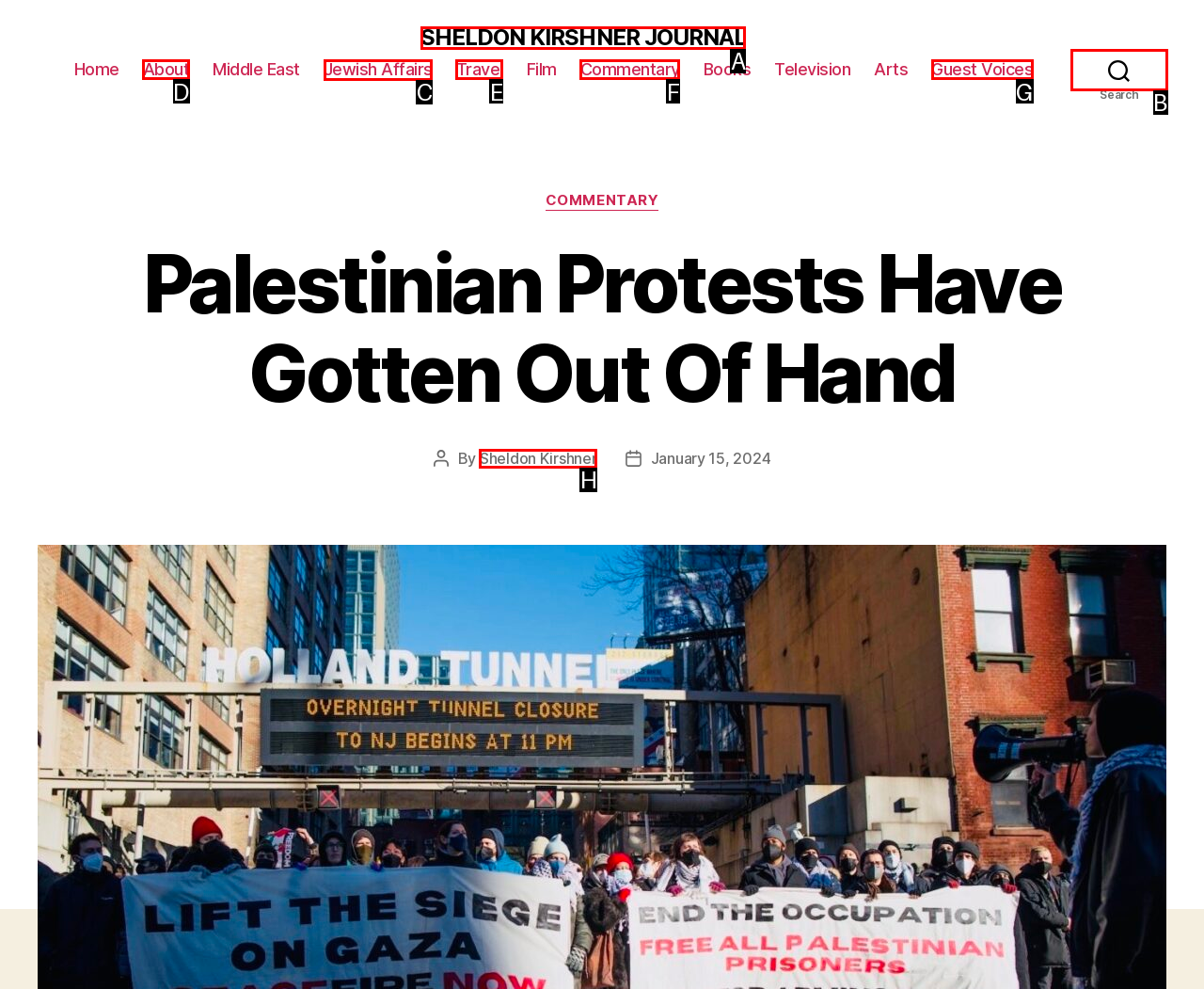Decide which HTML element to click to complete the task: read about Jewish Affairs Provide the letter of the appropriate option.

C